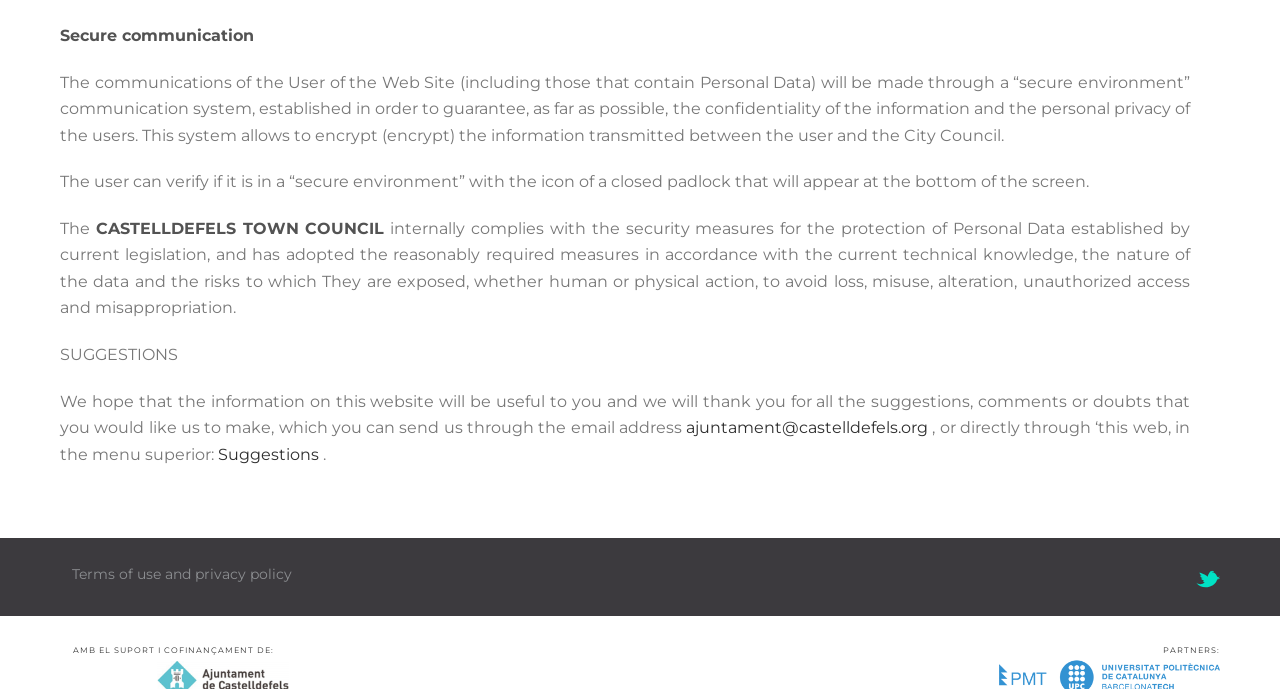Predict the bounding box for the UI component with the following description: "alt="twitter" title="twitter"".

[0.934, 0.825, 0.953, 0.862]